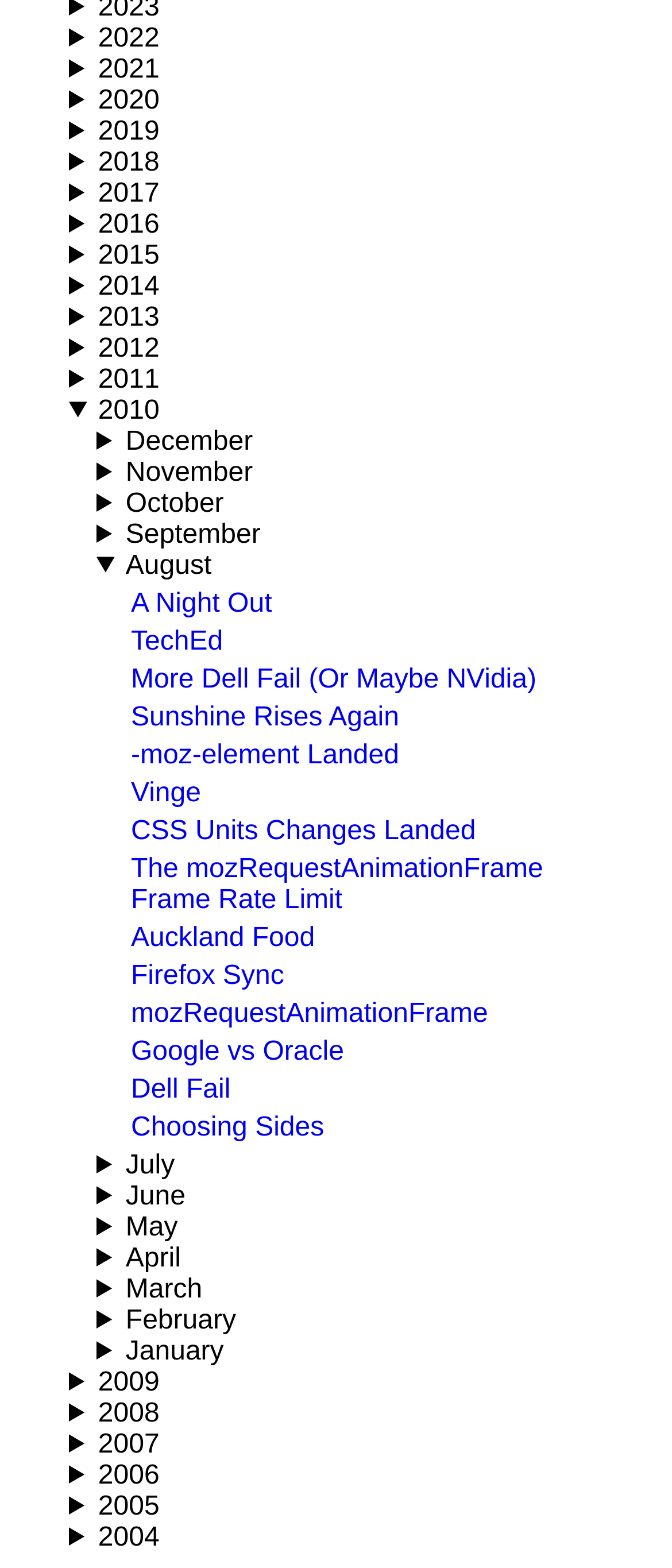Given the description Choosing Sides, predict the bounding box coordinates of the UI element. Ensure the coordinates are in the format (top-left x, top-left y, bottom-right x, bottom-right y) and all values are between 0 and 1.

[0.195, 0.71, 0.482, 0.729]